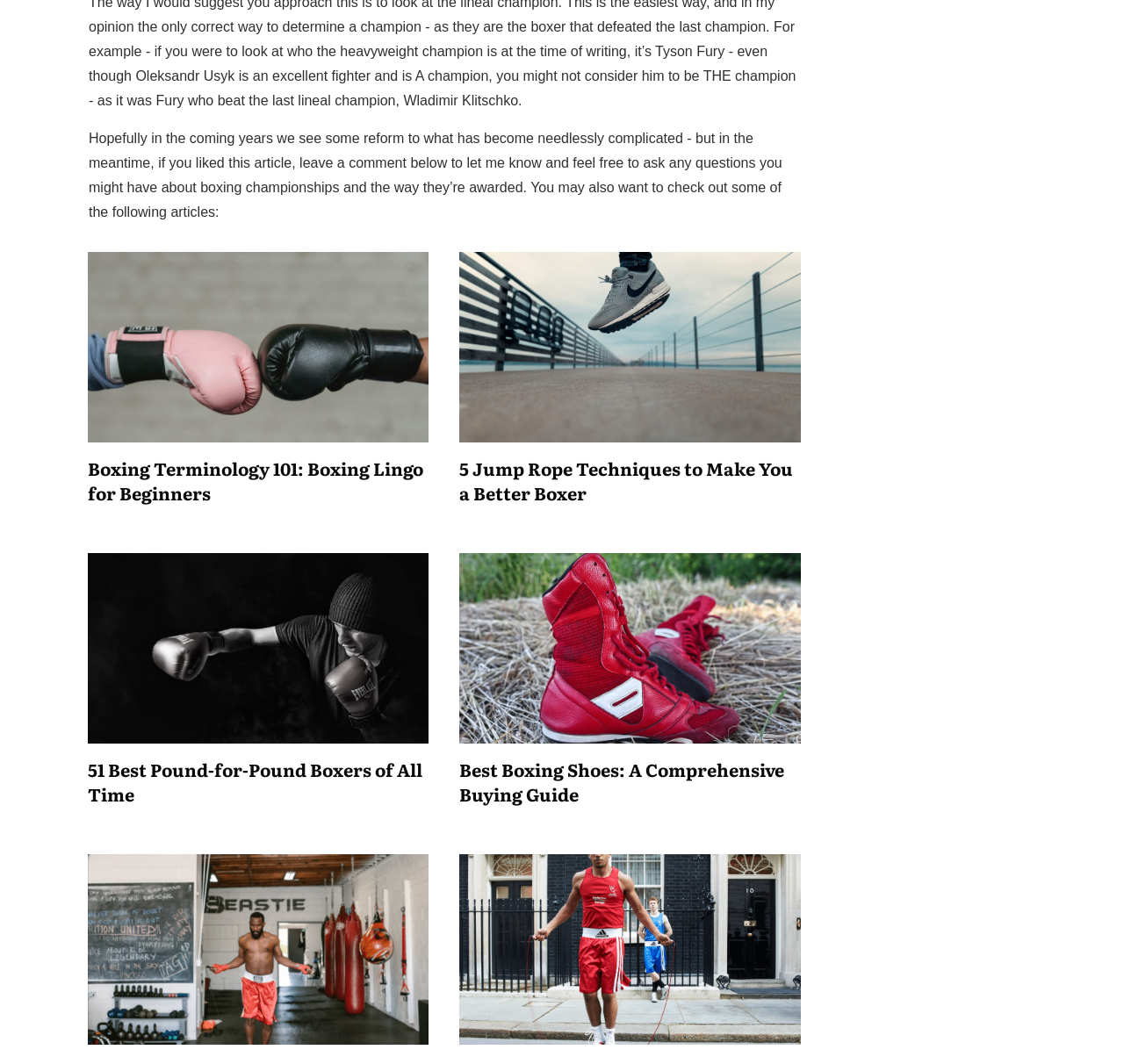How many article sections are on this webpage?
Refer to the image and provide a concise answer in one word or phrase.

4